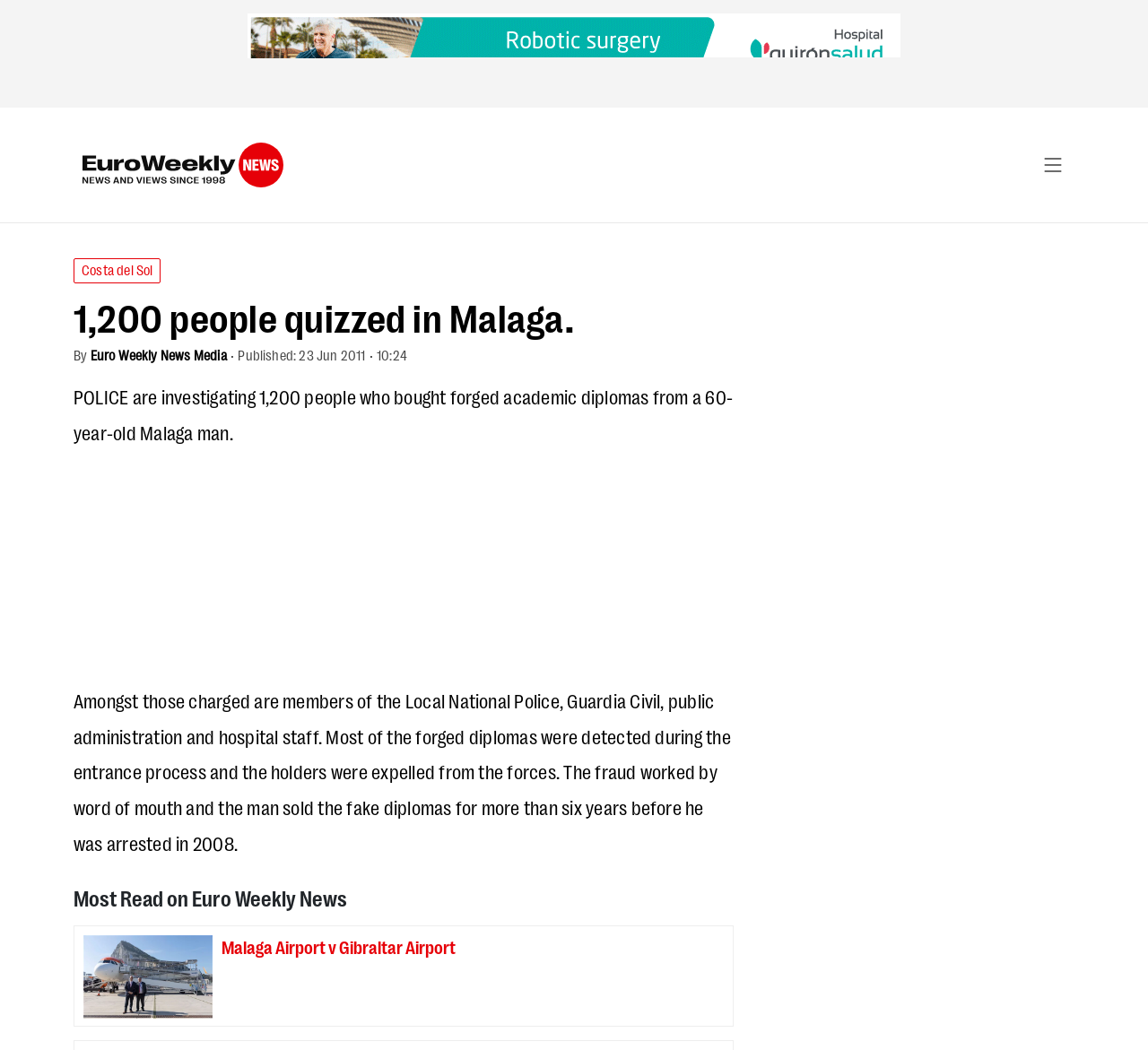Provide a thorough description of the webpage's content and layout.

The webpage appears to be a news article from Euro Weekly News. At the top left, there is a logo of Euro Weekly News, accompanied by a link to the website's homepage. To the right of the logo, there is a link to the "Costa del Sol" section.

Below the logo, there is a heading that reads "1,200 people quizzed in Malaga." followed by a byline "By Euro Weekly News Media" and a publication date "23 Jun 2011 • 10:24". 

The main article begins with a paragraph that summarizes the news: "POLICE are investigating 1,200 people who bought forged academic diplomas from a 60-year-old Malaga man." The article continues with more details about the investigation, including the types of individuals involved and how the fraud was detected.

Further down the page, there is a section titled "Most Read on Euro Weekly News" with a link to another article "Malaga Airport v Gibraltar Airport". This link is repeated below the section title, and there is also a heading with the same title.